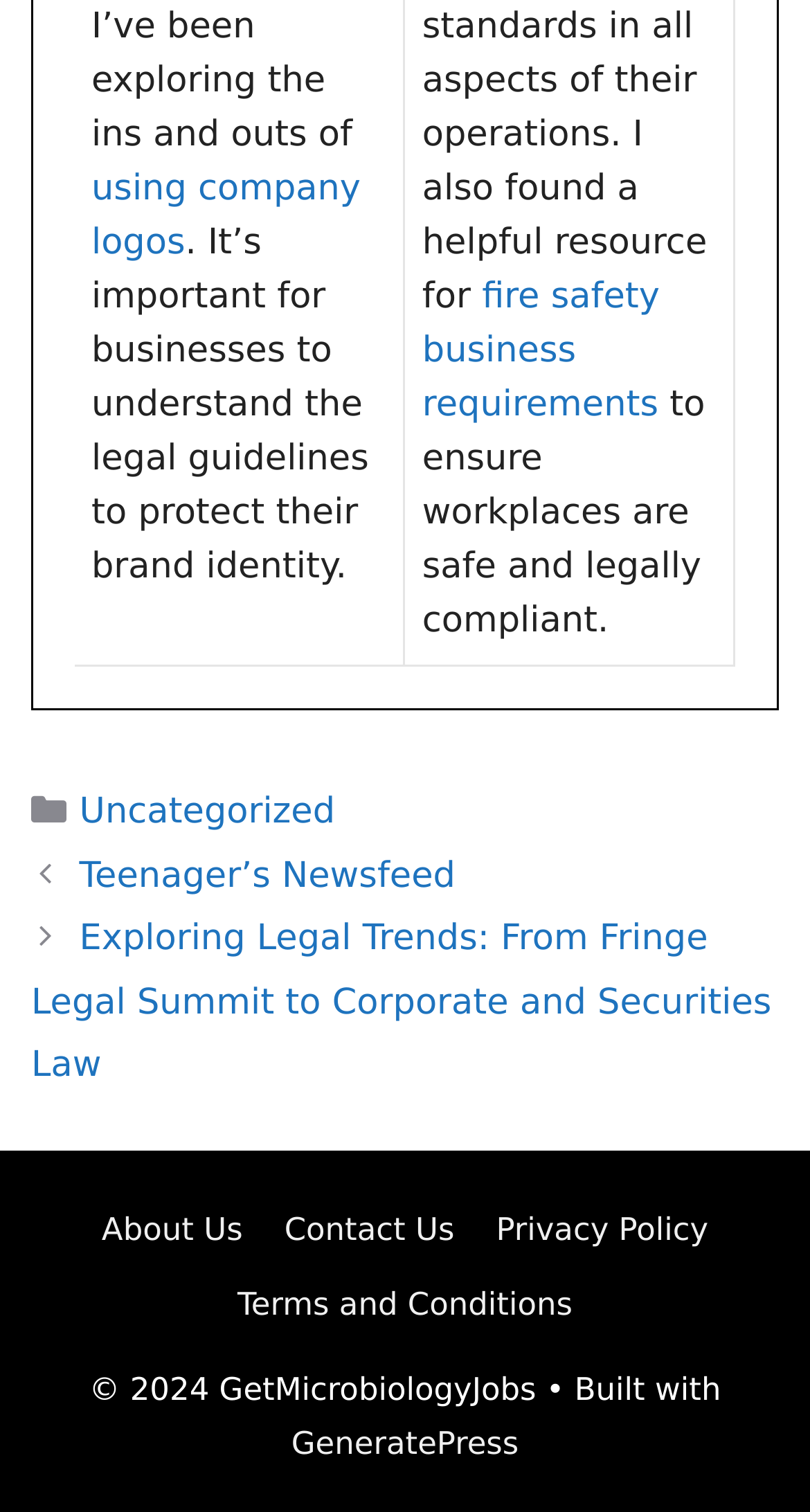How many categories are listed?
Answer the question in as much detail as possible.

I found only one category listed, which is 'Uncategorized', and it is located in the footer section.